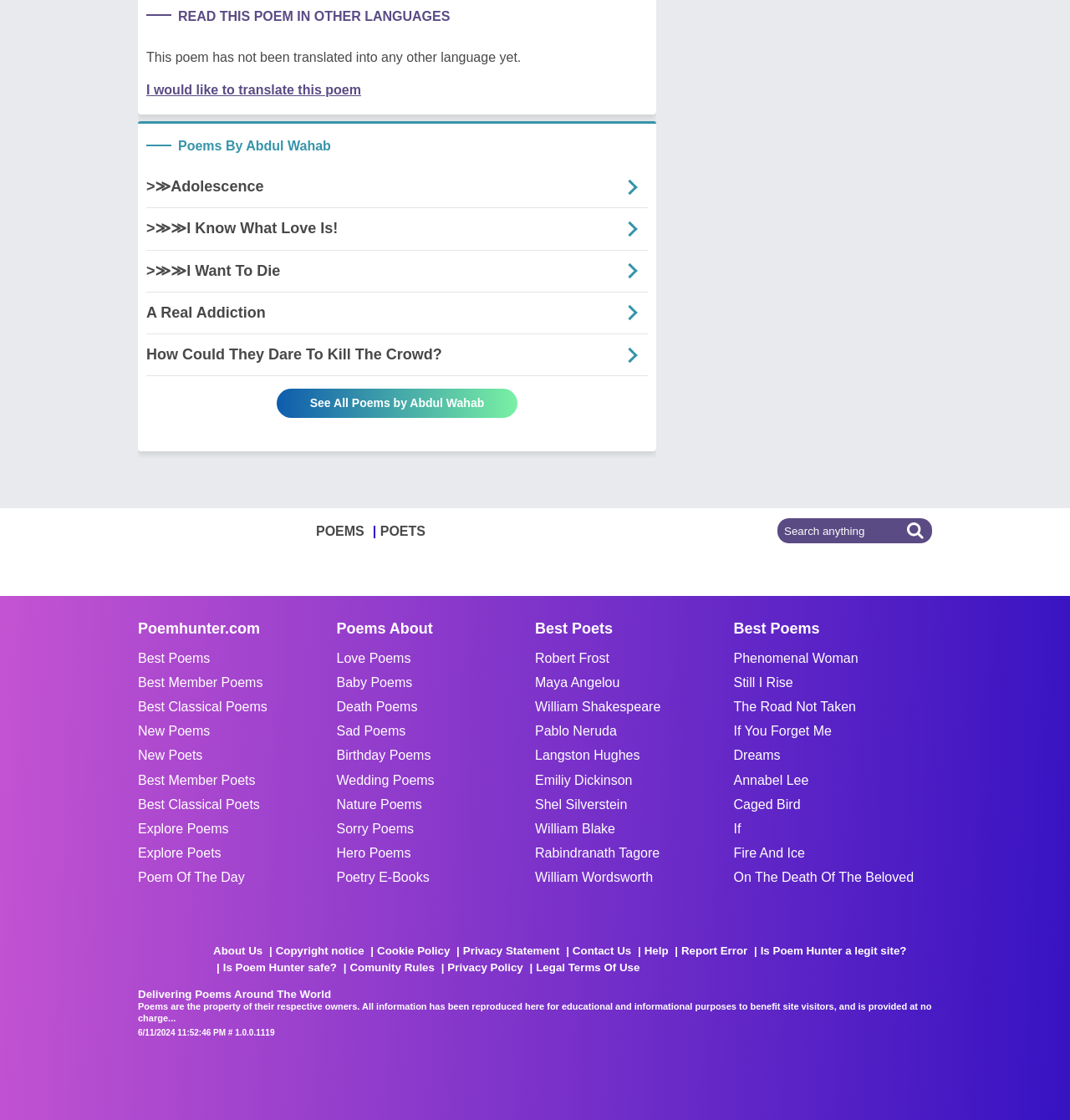Can you determine the bounding box coordinates of the area that needs to be clicked to fulfill the following instruction: "read phenomenal woman poem"?

[0.686, 0.58, 0.871, 0.595]